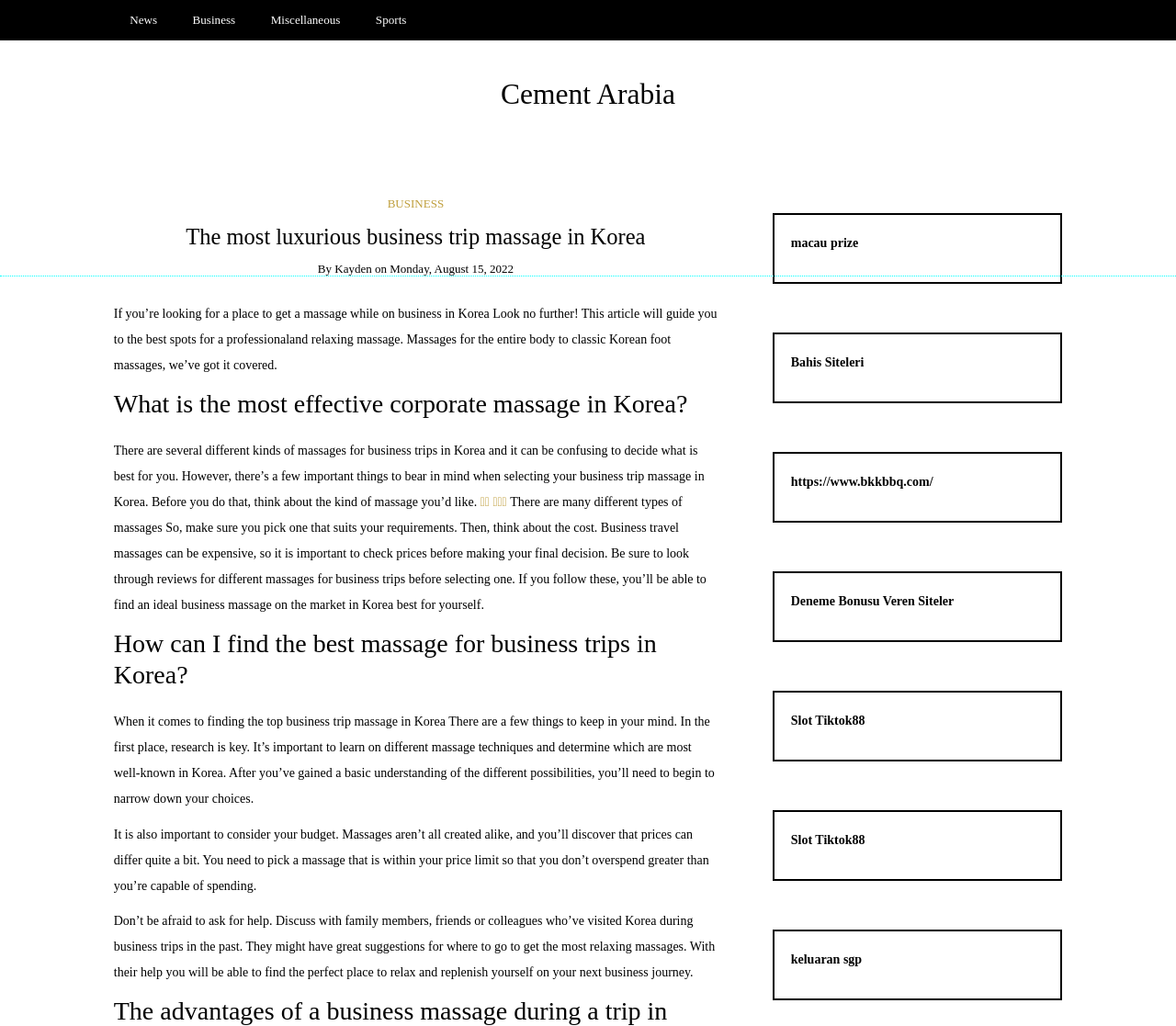Please find and report the bounding box coordinates of the element to click in order to perform the following action: "Explore BUSINESS". The coordinates should be expressed as four float numbers between 0 and 1, in the format [left, top, right, bottom].

[0.329, 0.192, 0.377, 0.205]